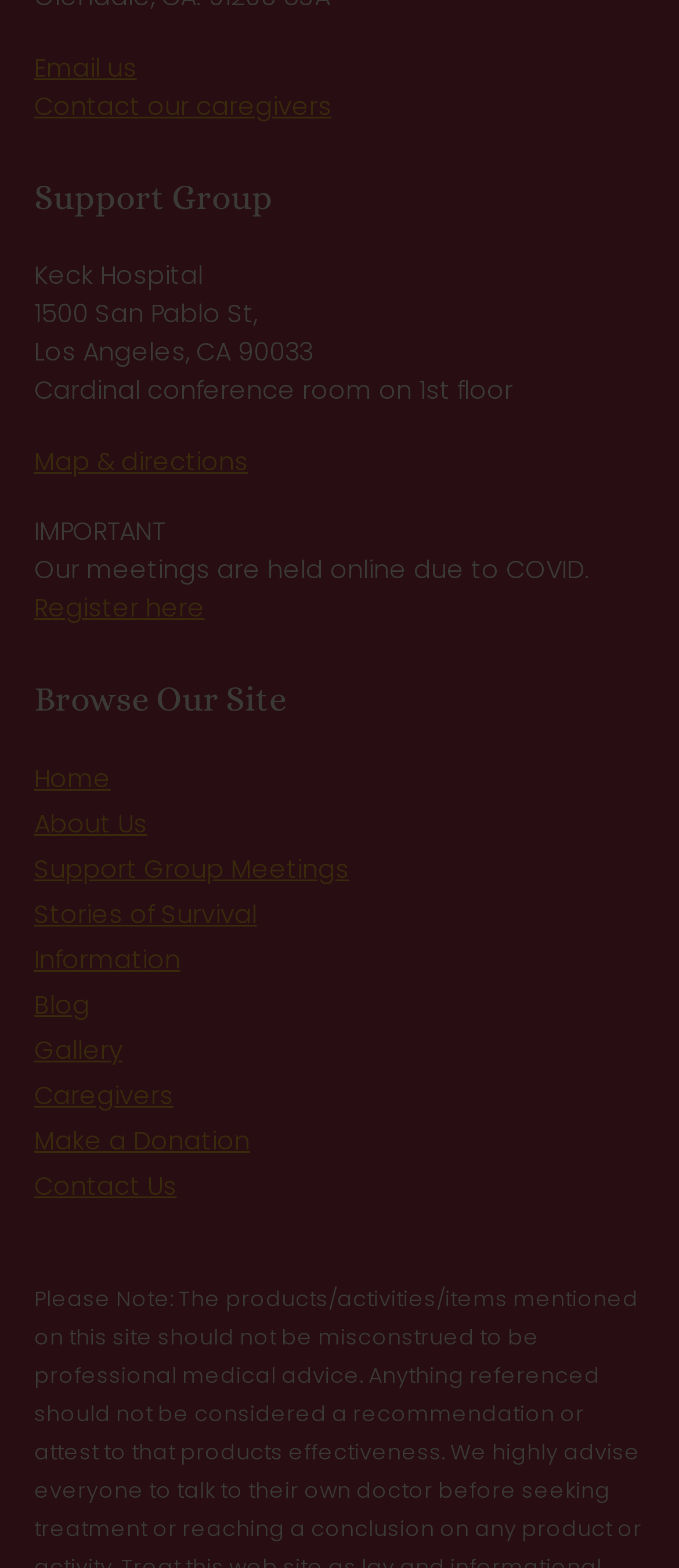Locate the bounding box coordinates of the clickable element to fulfill the following instruction: "Email us". Provide the coordinates as four float numbers between 0 and 1 in the format [left, top, right, bottom].

[0.05, 0.032, 0.201, 0.054]